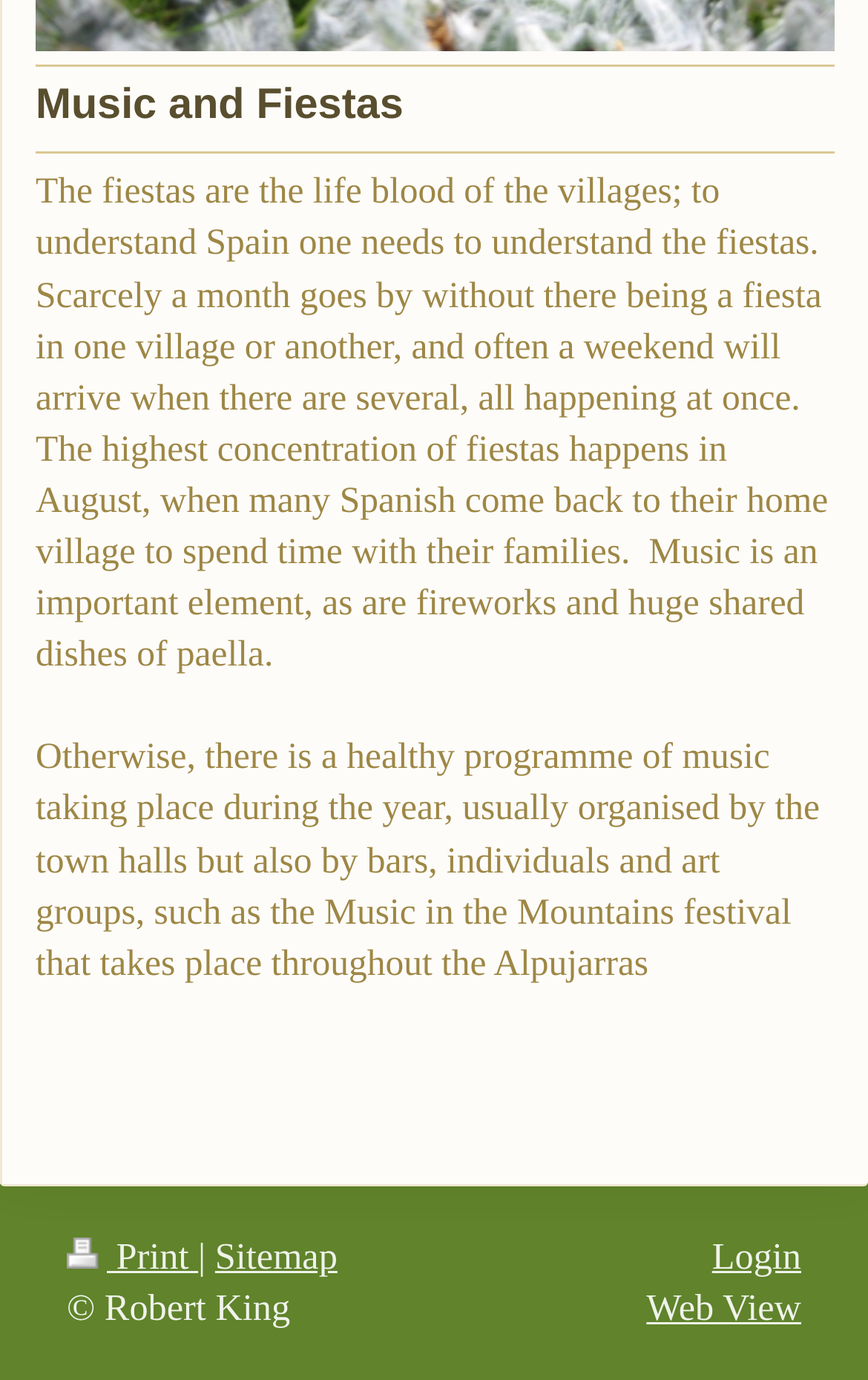What is the purpose of fiestas in Spanish villages?
Using the visual information from the image, give a one-word or short-phrase answer.

Life blood of the villages